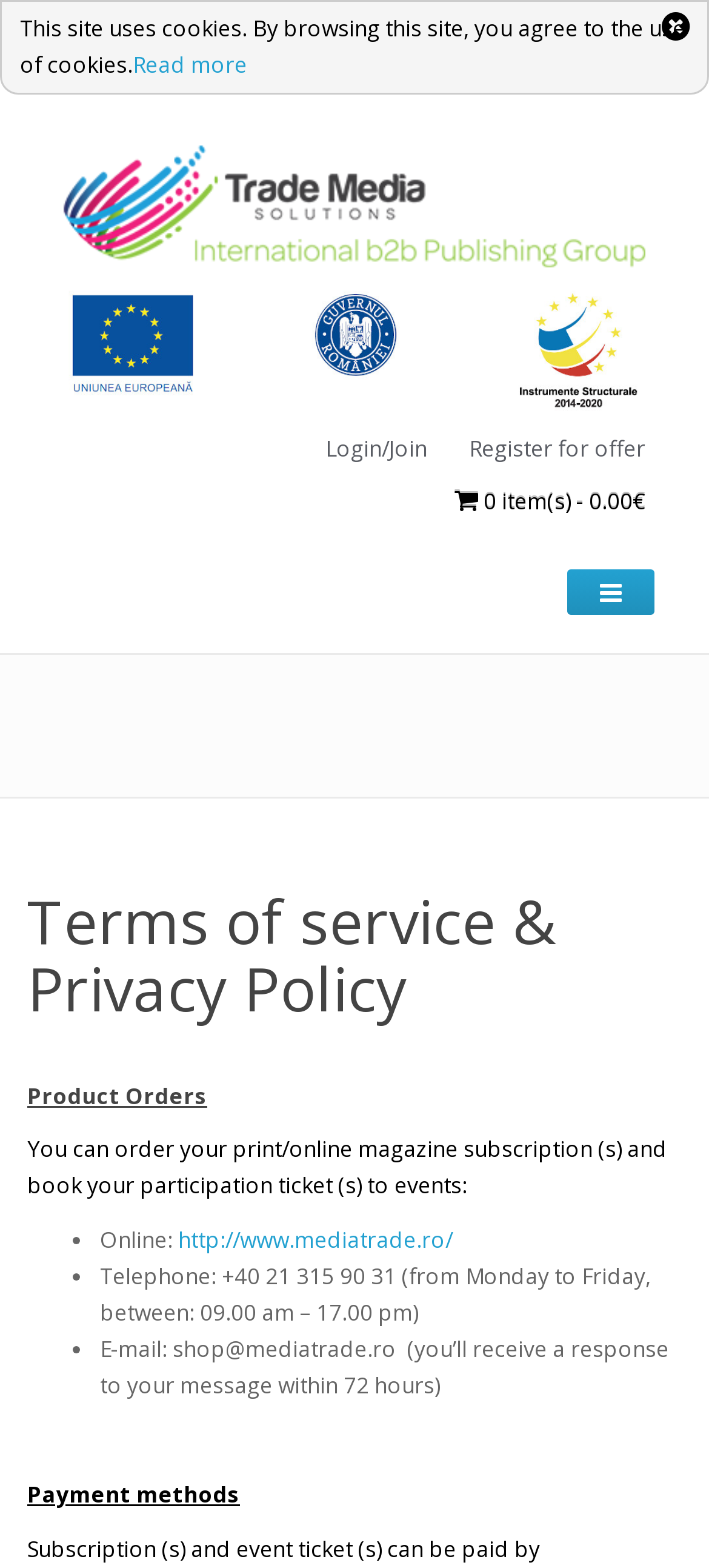Given the element description, predict the bounding box coordinates in the format (top-left x, top-left y, bottom-right x, bottom-right y). Make sure all values are between 0 and 1. Here is the element description: parent_node: Uncategorized

None